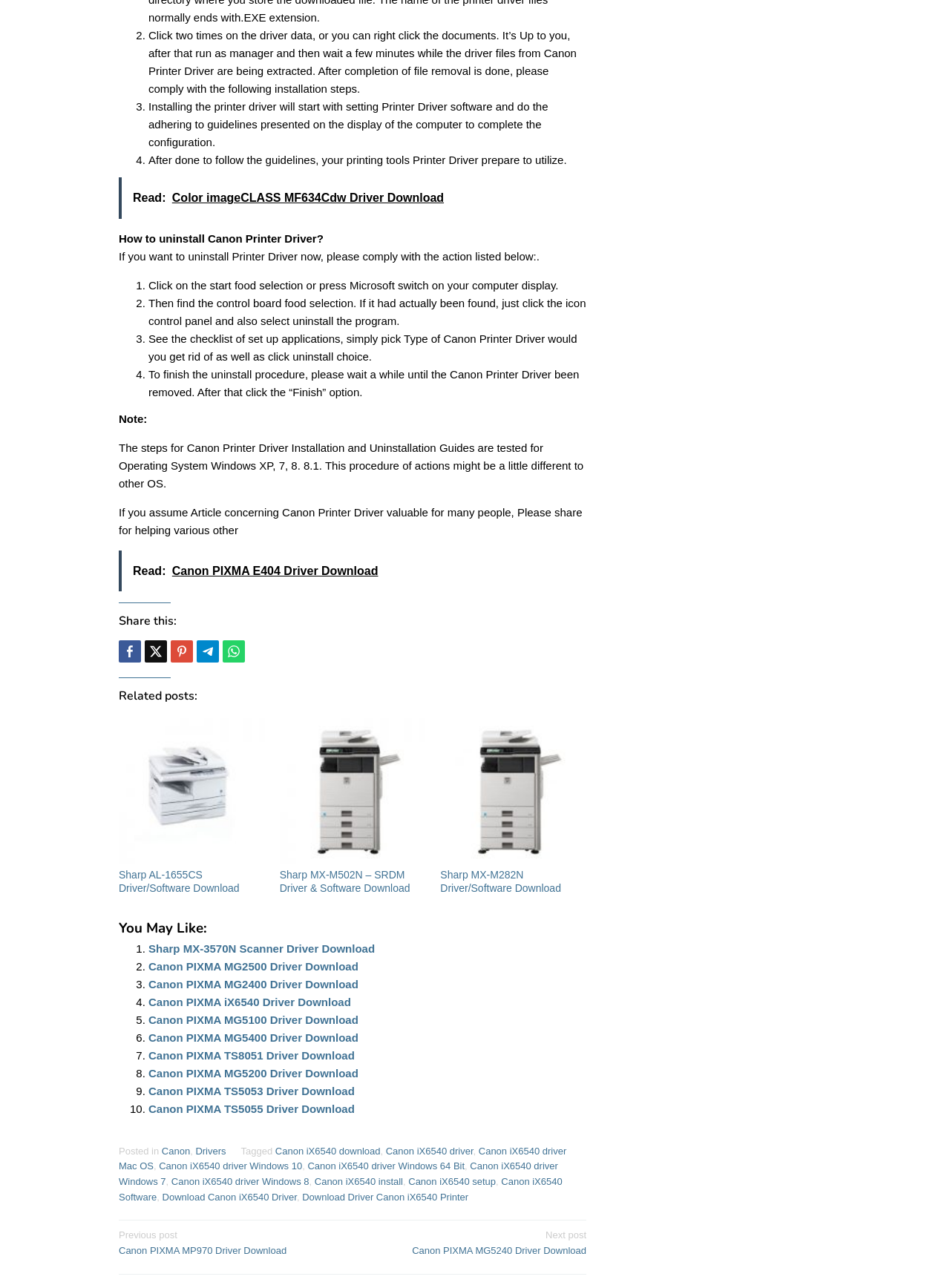How many related posts are there?
Look at the image and respond to the question as thoroughly as possible.

On the webpage, there are 3 related posts listed, which are 'Sharp AL-1655CS driver', 'Sharp MX-M502N – SRDM Driver & Software Download', and 'Sharp MX-M282N Driver/Software Download'.